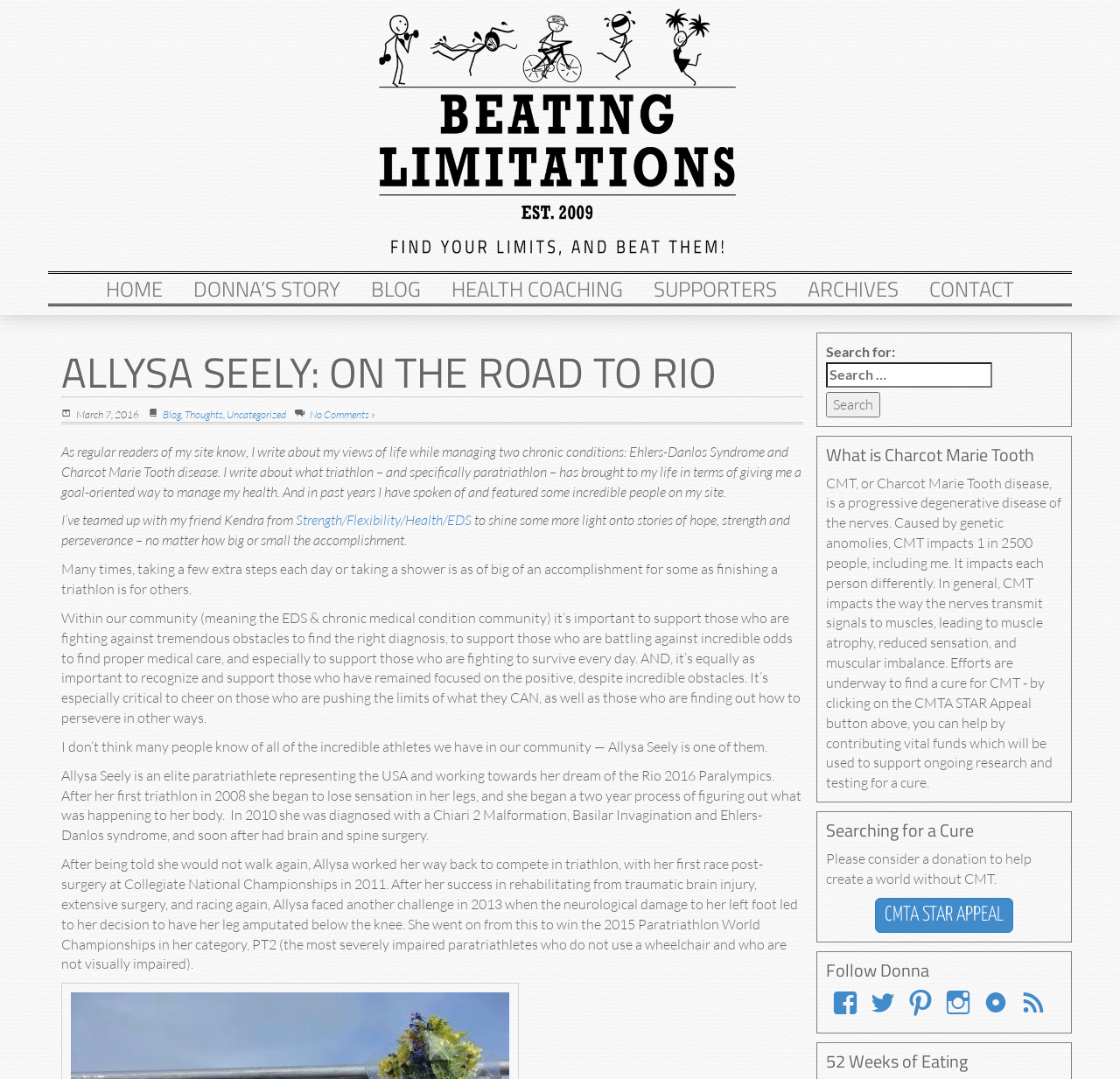Locate the bounding box of the UI element described by: "Donna’s Story" in the given webpage screenshot.

[0.161, 0.251, 0.316, 0.284]